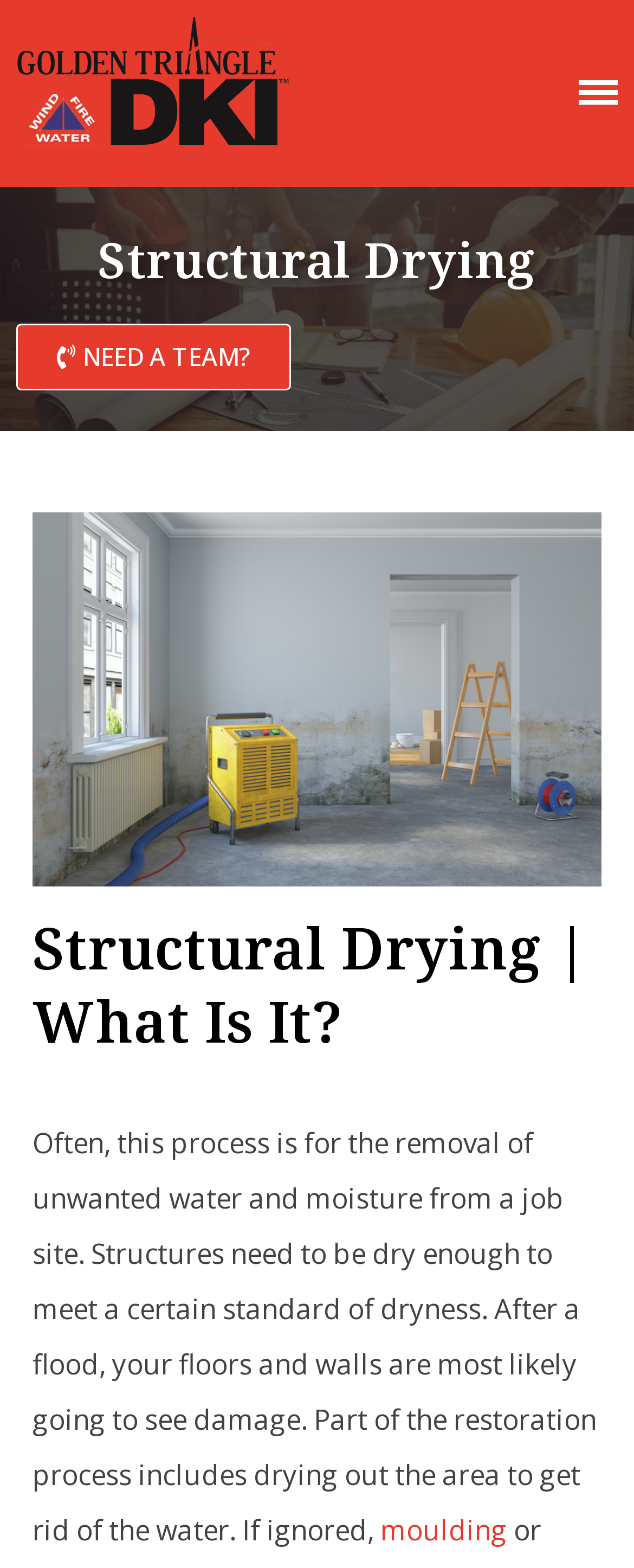Locate the bounding box coordinates of the clickable region necessary to complete the following instruction: "Click on the 'Home' link". Provide the coordinates in the format of four float numbers between 0 and 1, i.e., [left, top, right, bottom].

[0.449, 0.047, 0.936, 0.086]